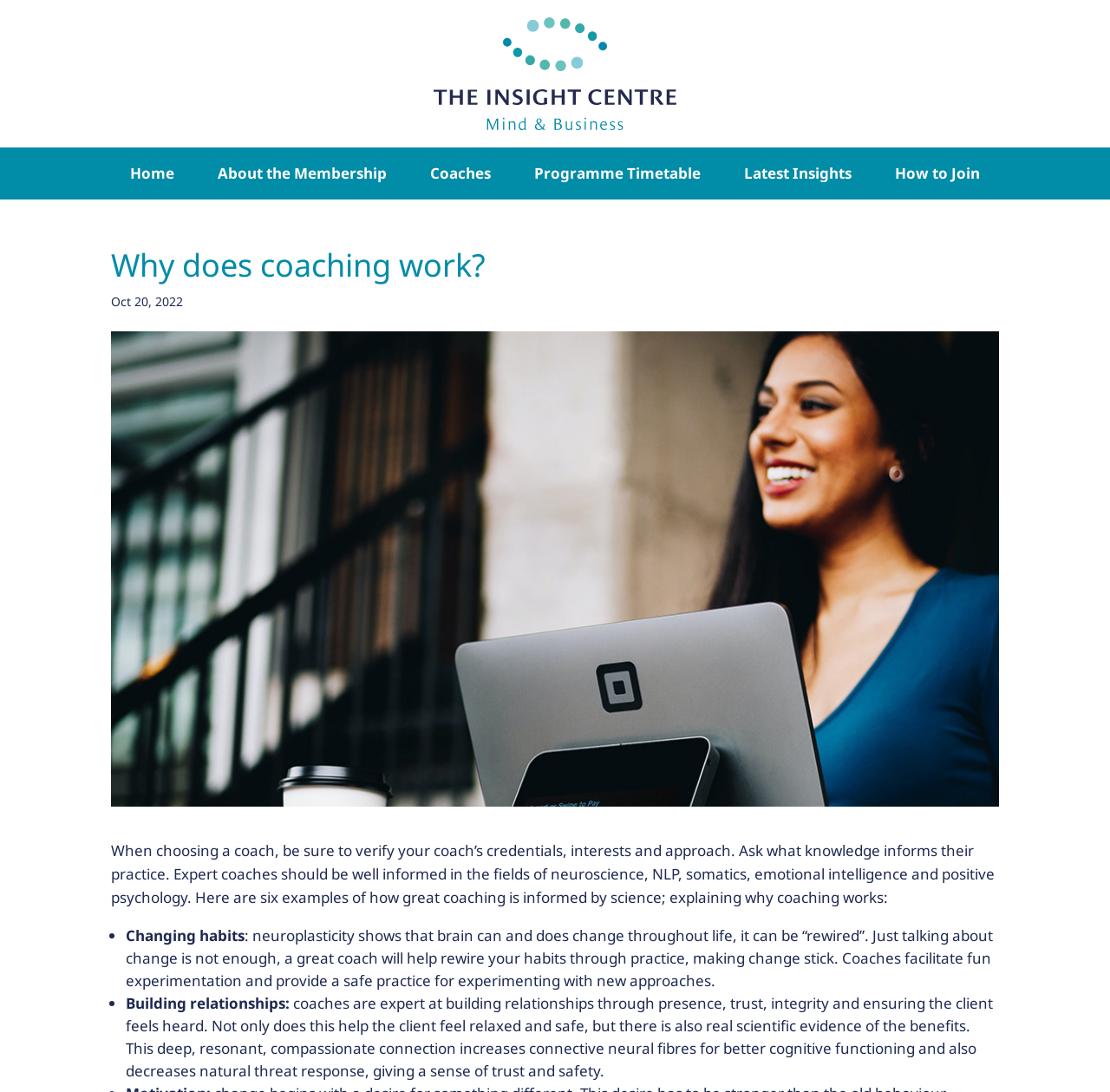Using the description: "About the Membership", determine the UI element's bounding box coordinates. Ensure the coordinates are in the format of four float numbers between 0 and 1, i.e., [left, top, right, bottom].

[0.196, 0.149, 0.348, 0.175]